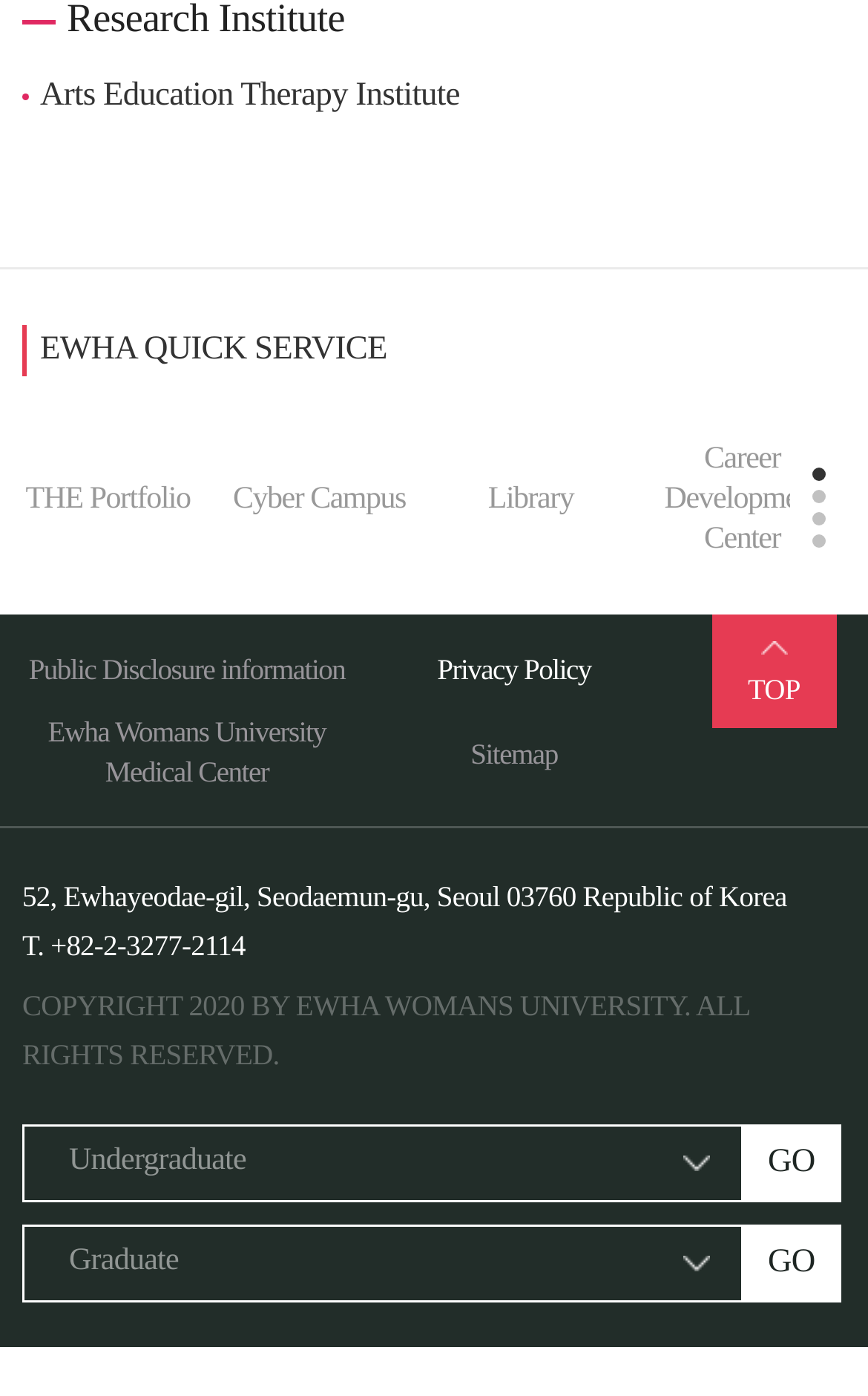What are the two types of education programs offered by the university?
Based on the image, please offer an in-depth response to the question.

I found the two types of education programs by looking at the link elements 'Undergraduate' and 'Graduate' located at the bottom of the page.